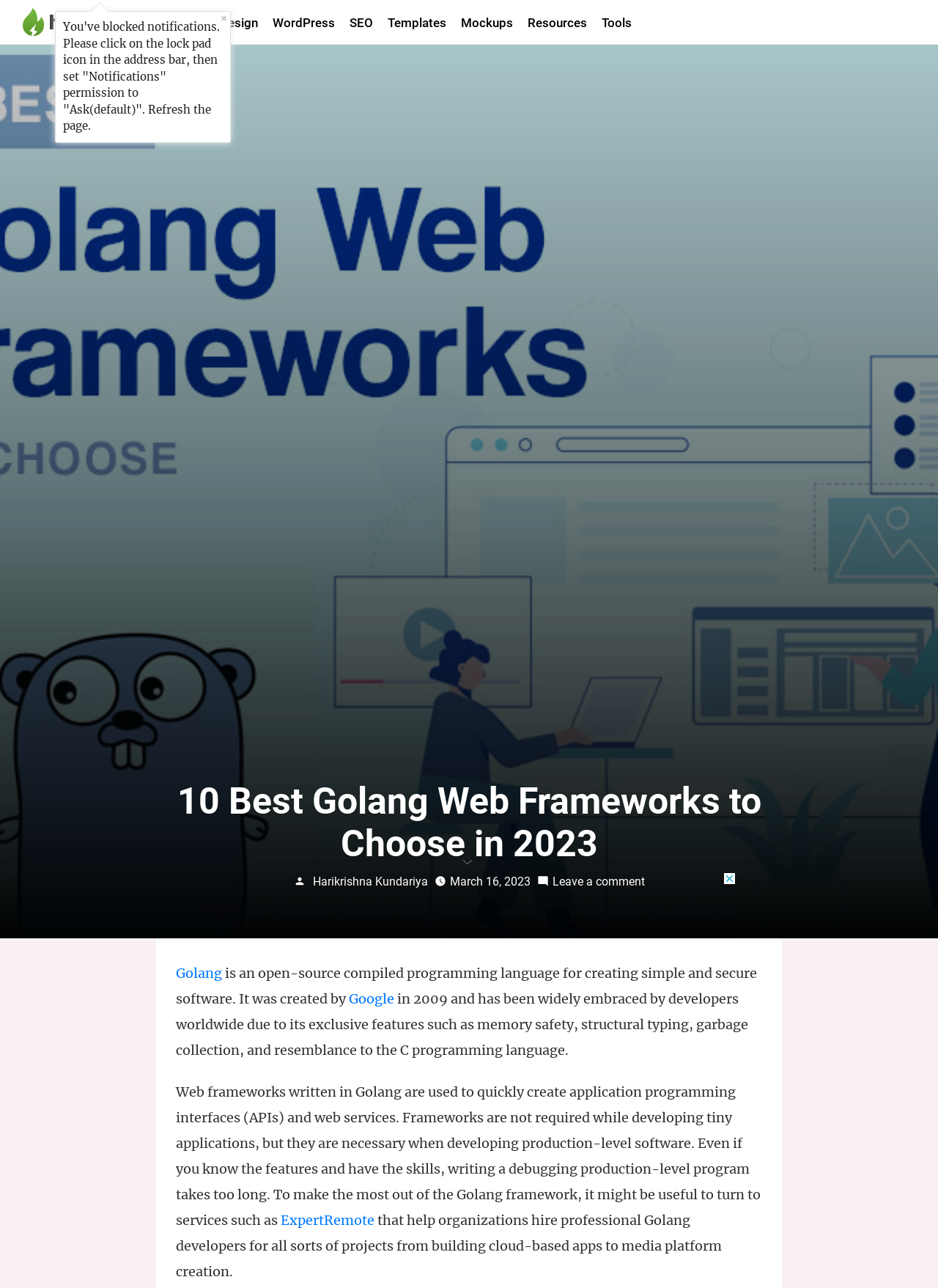Kindly determine the bounding box coordinates for the clickable area to achieve the given instruction: "Click on the 'Web Design' link".

[0.205, 0.012, 0.275, 0.023]